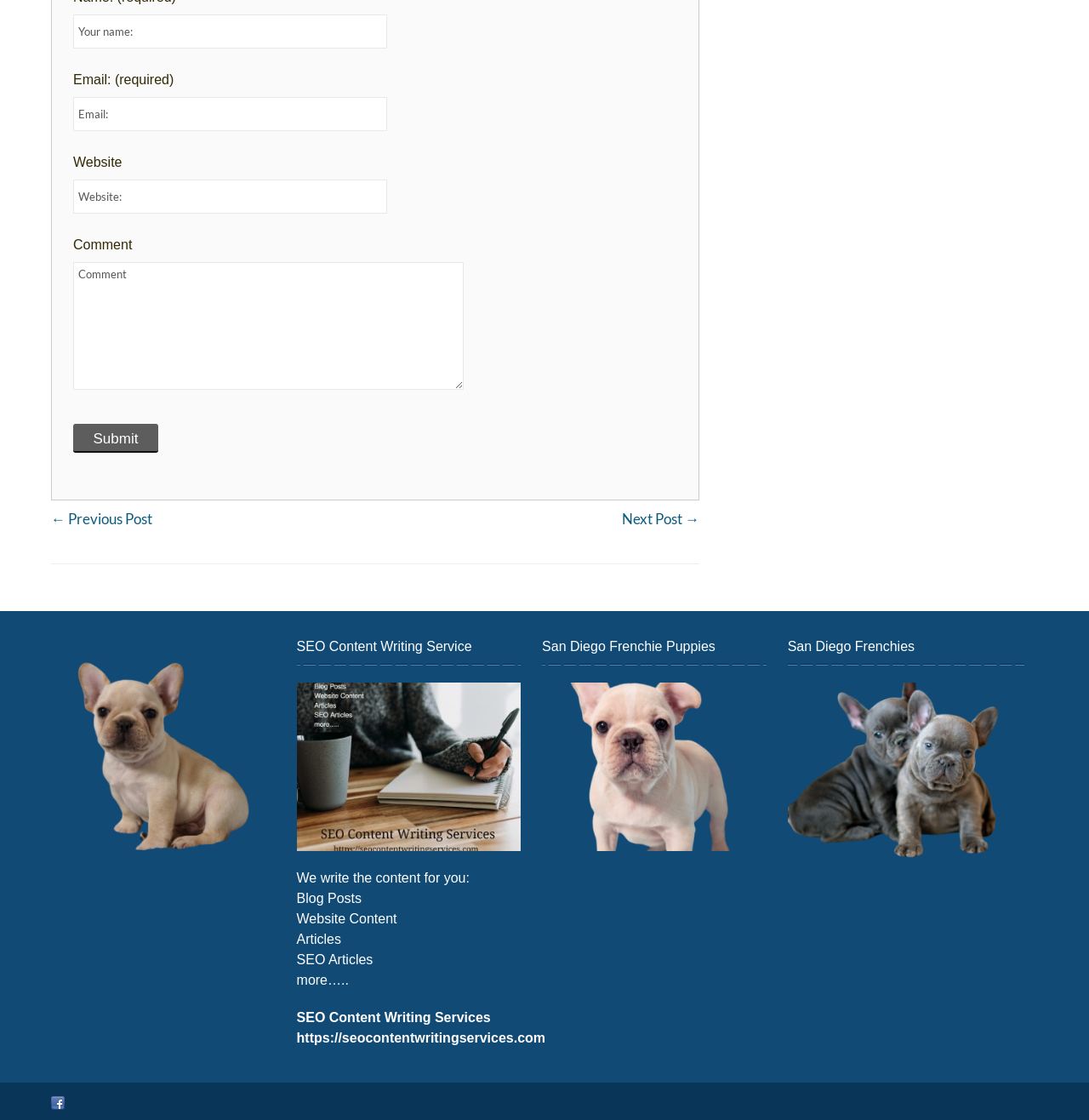Find the bounding box coordinates for the area that should be clicked to accomplish the instruction: "Submit".

[0.067, 0.379, 0.145, 0.405]